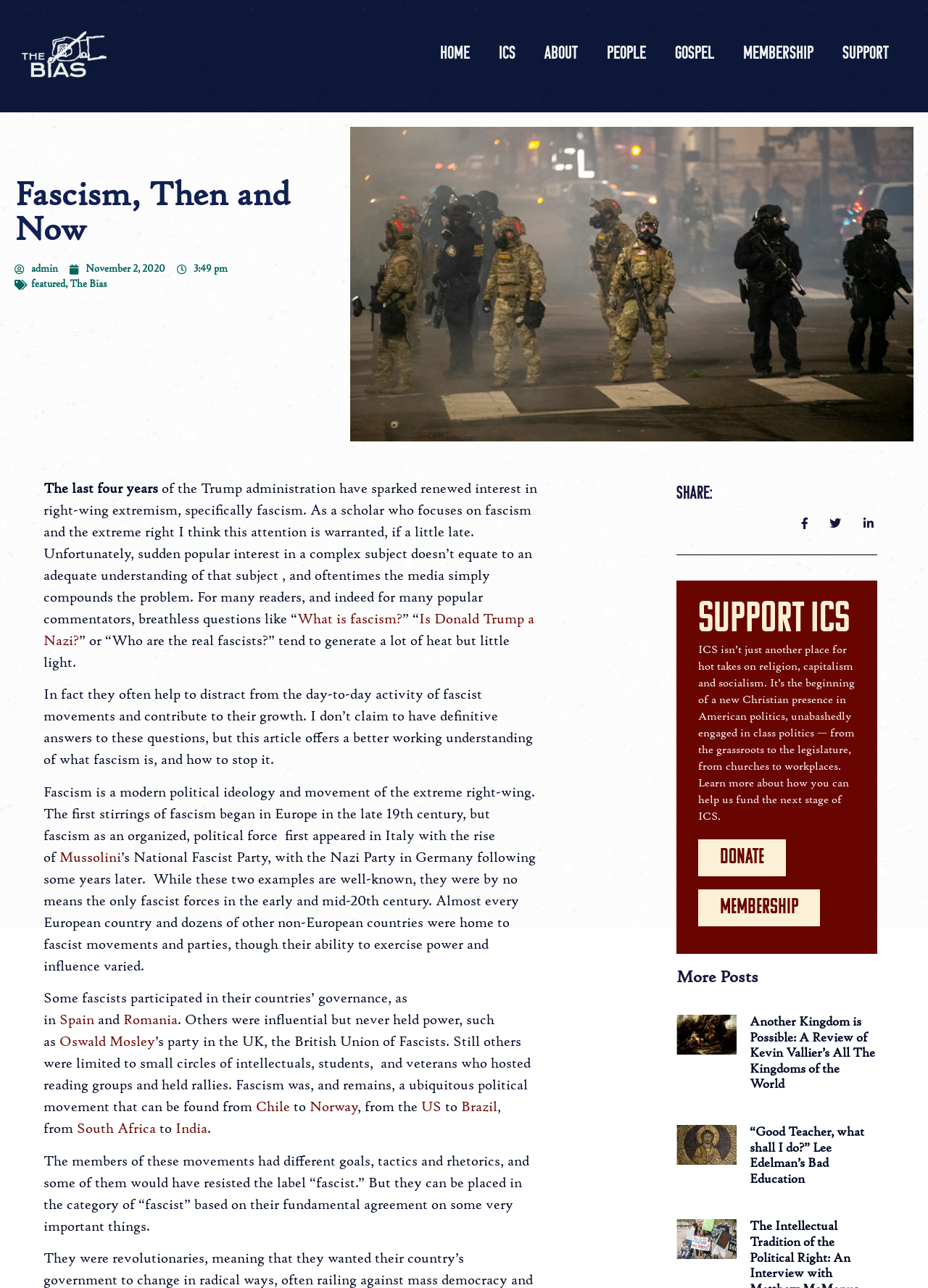Please provide a comprehensive answer to the question below using the information from the image: What is the time mentioned in the article?

The time '3:49 pm' is mentioned in the article, as indicated by the StaticText element with the text '3:49 pm'.